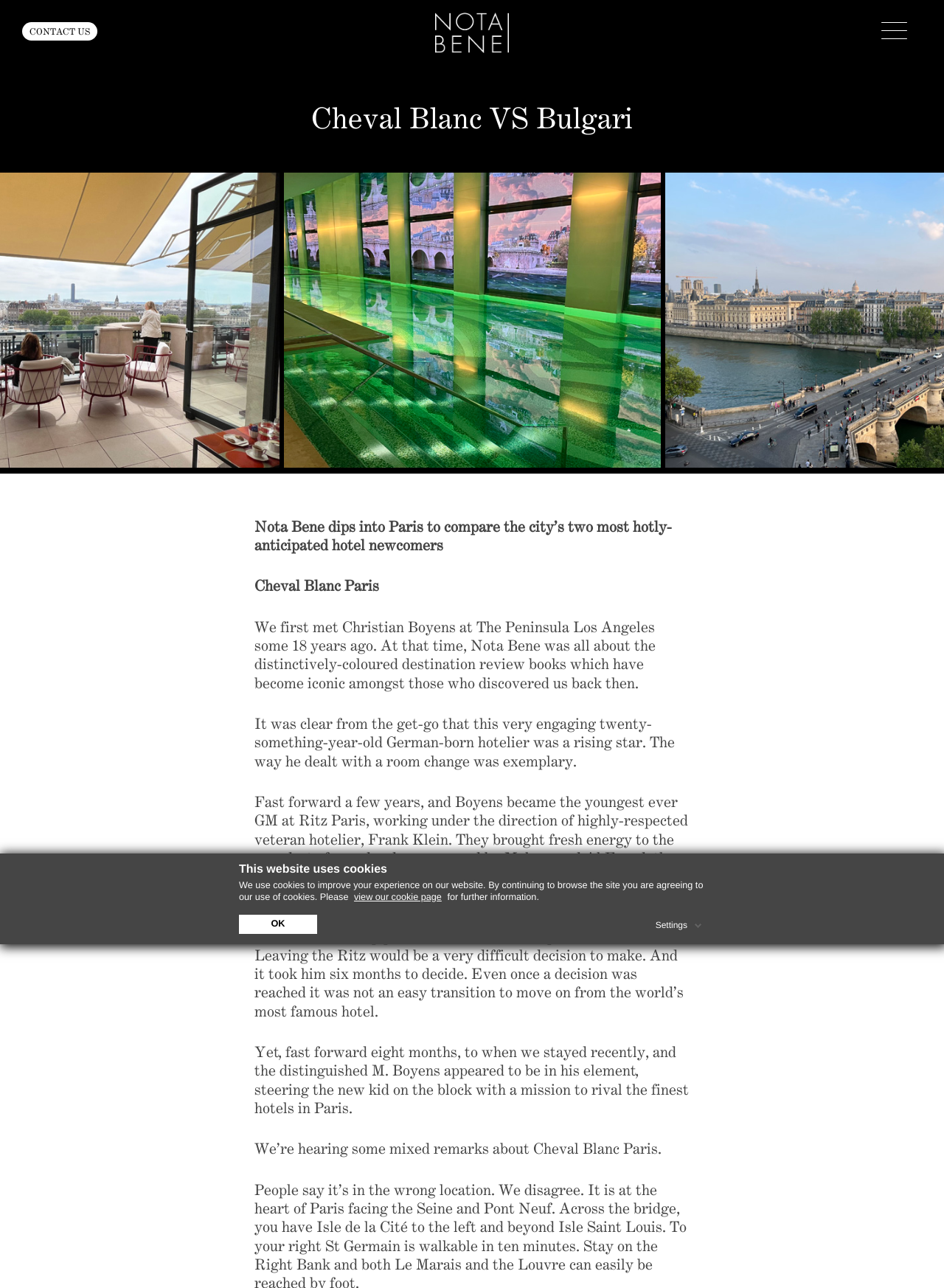Find the bounding box coordinates for the area that must be clicked to perform this action: "learn about destinations and opinion".

[0.078, 0.915, 0.321, 0.926]